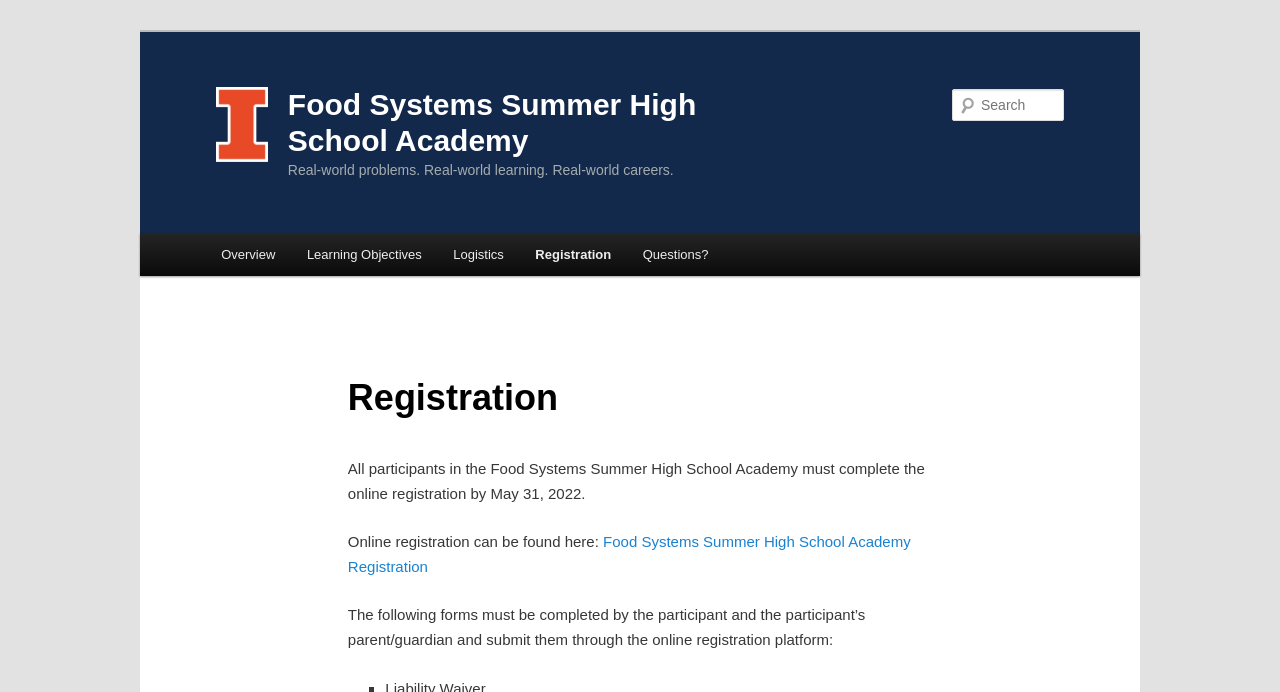What is the name of the academy?
Please look at the screenshot and answer using one word or phrase.

Food Systems Summer High School Academy